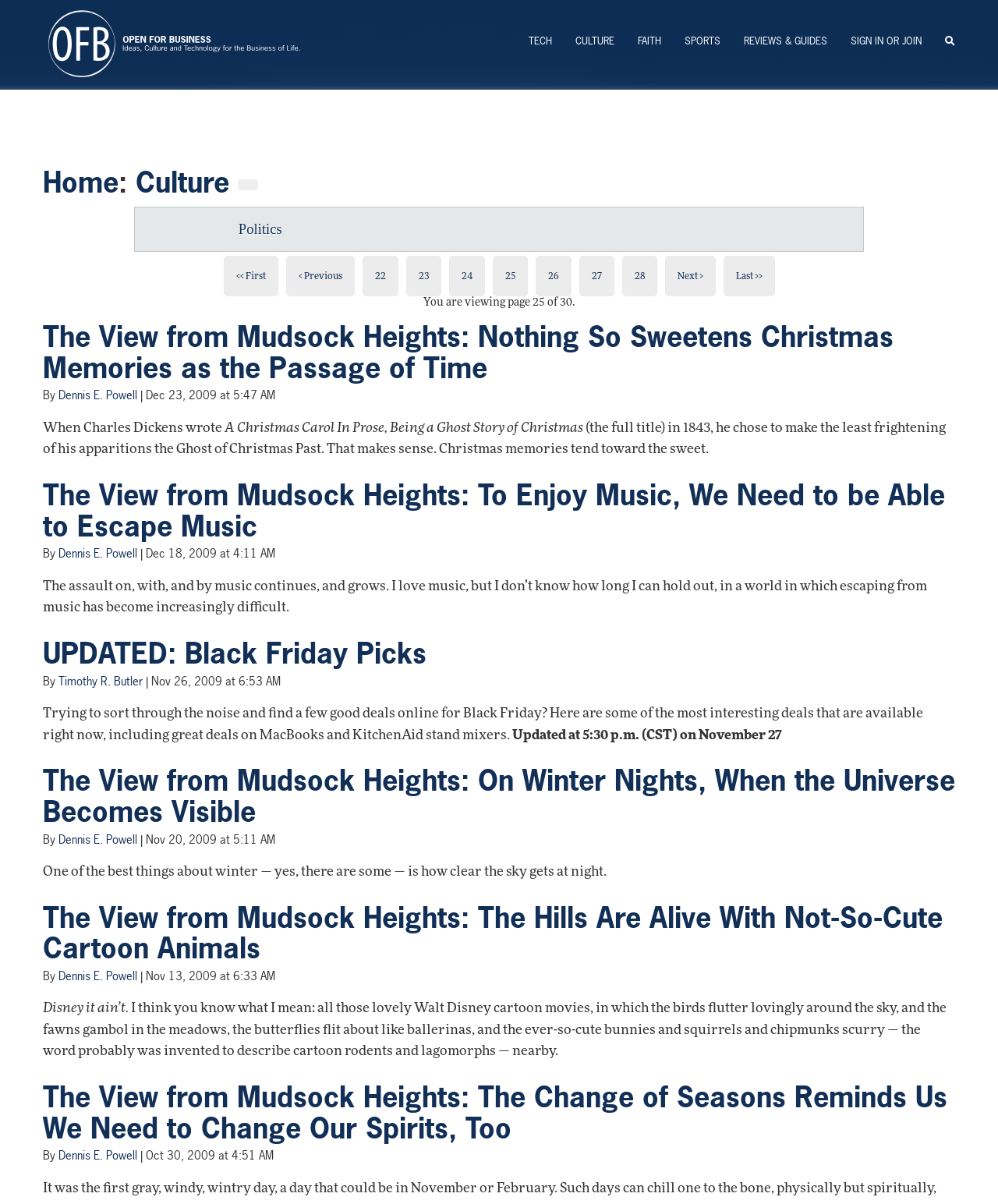Describe all the key features and sections of the webpage thoroughly.

The webpage is a blog or online journal that focuses on technology, culture, and ideas. At the top, there is a header section with a logo "OFB" and several links to different categories, including "TECH", "CULTURE", "FAITH", "SPORTS", "REVIEWS & GUIDES", and "SIGN IN OR JOIN". There is also a search icon on the top right corner.

Below the header, there is a main content section that displays a series of articles or blog posts. Each post has a heading, a brief summary, and a link to read more. The posts are arranged in a vertical layout, with the most recent post at the top.

The first post is titled "The View from Mudsock Heights: Nothing So Sweetens Christmas Memories as the Passage of Time" and is written by Dennis E. Powell. The post discusses how Christmas memories tend to be sweet and nostalgic.

The second post is titled "The View from Mudsock Heights: To Enjoy Music, We Need to be Able to Escape Music" and is also written by Dennis E. Powell. This post talks about the importance of being able to escape from music in order to truly enjoy it.

The third post is titled "UPDATED: Black Friday Picks" and is written by Timothy R. Butler. This post provides a list of deals and discounts available on Black Friday.

The remaining posts are all written by Dennis E. Powell and have titles such as "The View from Mudsock Heights: On Winter Nights, When the Universe Becomes Visible", "The View from Mudsock Heights: The Hills Are Alive With Not-So-Cute Cartoon Animals", and "The View from Mudsock Heights: The Change of Seasons Reminds Us We Need to Change Our Spirits, Too". These posts discuss various topics, including the beauty of winter nights, the contrast between Disney cartoons and real-life nature, and the importance of changing one's spirit with the seasons.

At the bottom of the page, there is a pagination section with links to navigate to previous and next pages, as well as a display of the current page number (25) out of a total of 30 pages.